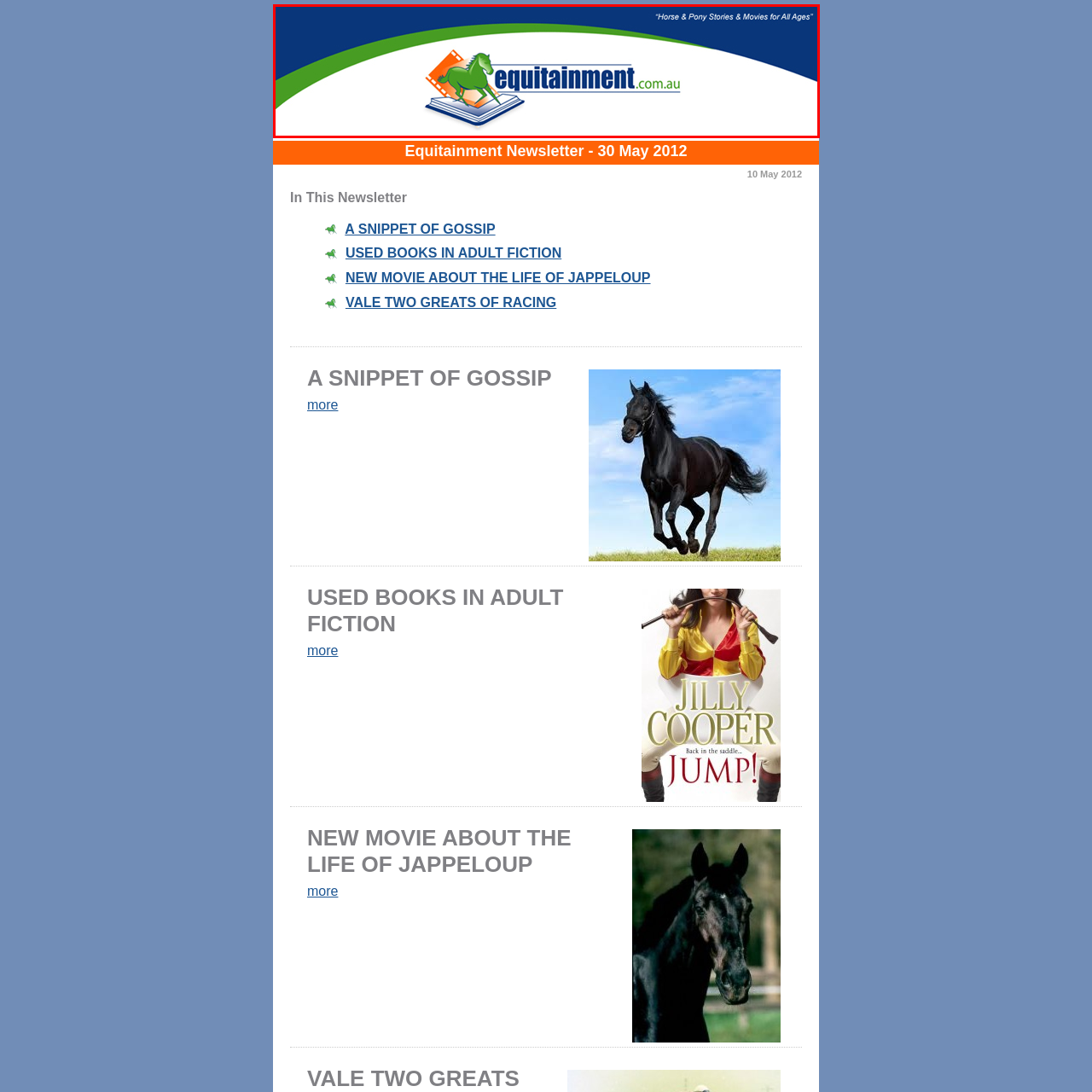What is the color of the website's name in the logo?
Please review the image inside the red bounding box and answer using a single word or phrase.

blue